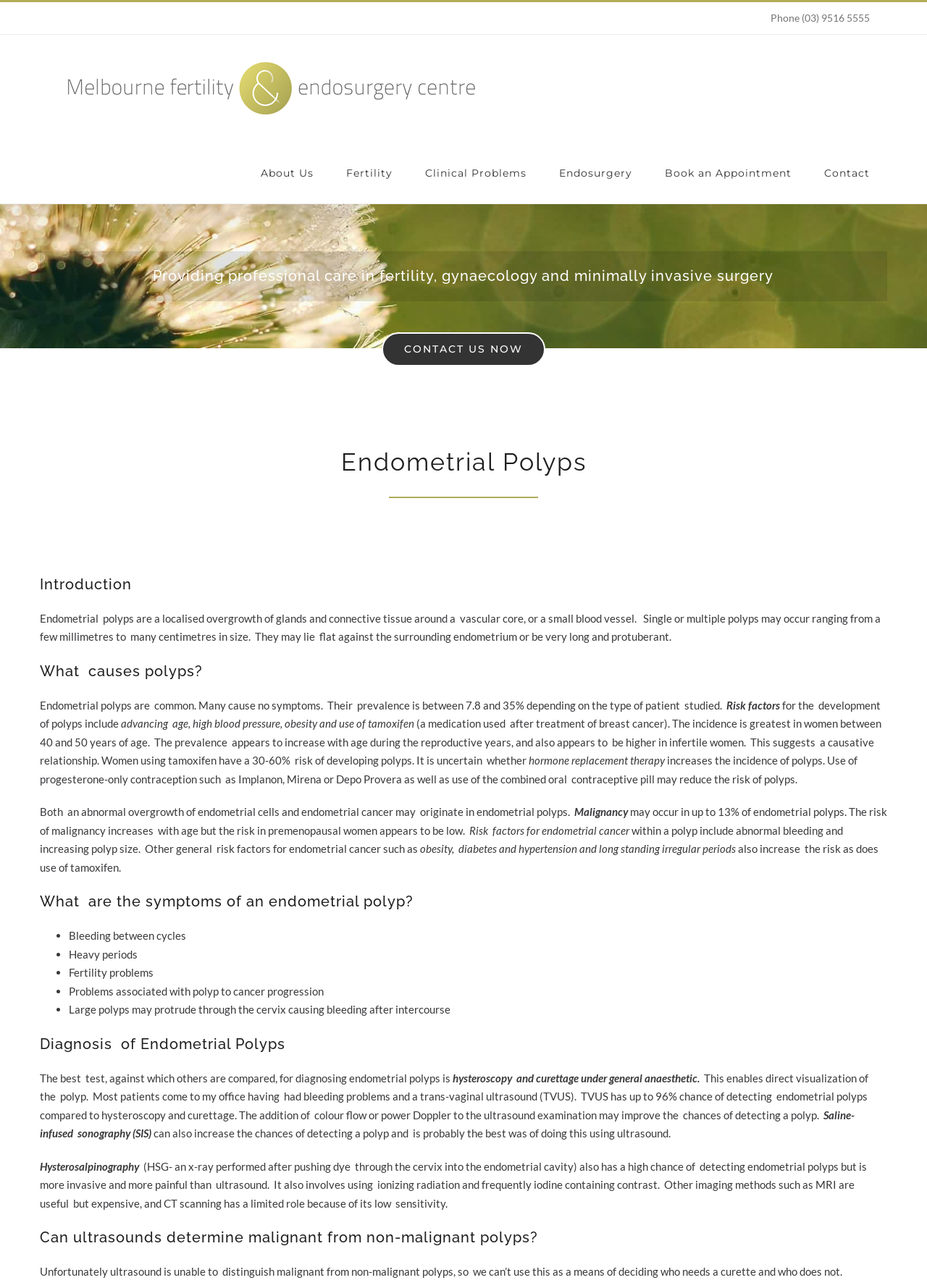Select the bounding box coordinates of the element I need to click to carry out the following instruction: "Click the 'About Us' link".

[0.281, 0.111, 0.338, 0.158]